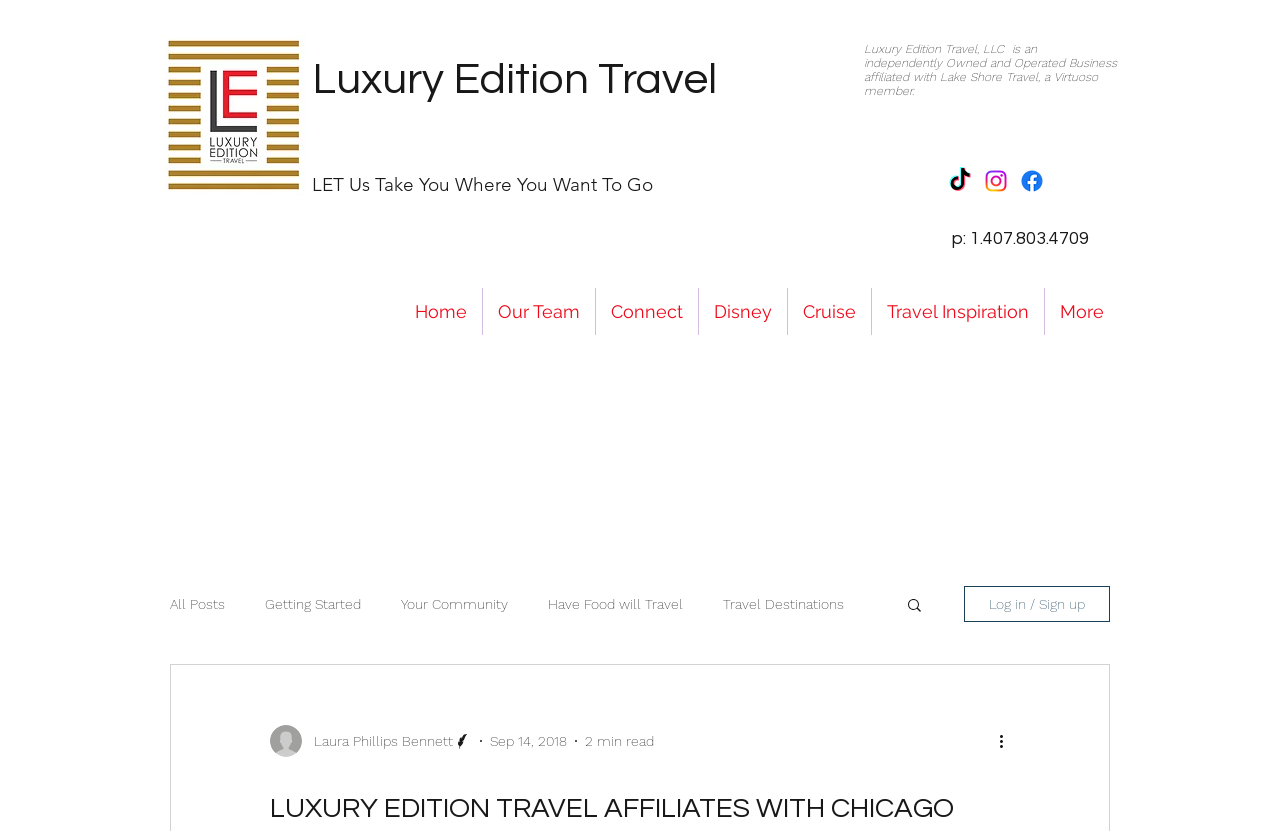Please find the bounding box coordinates (top-left x, top-left y, bottom-right x, bottom-right y) in the screenshot for the UI element described as follows: Have Food will Travel

[0.428, 0.717, 0.534, 0.736]